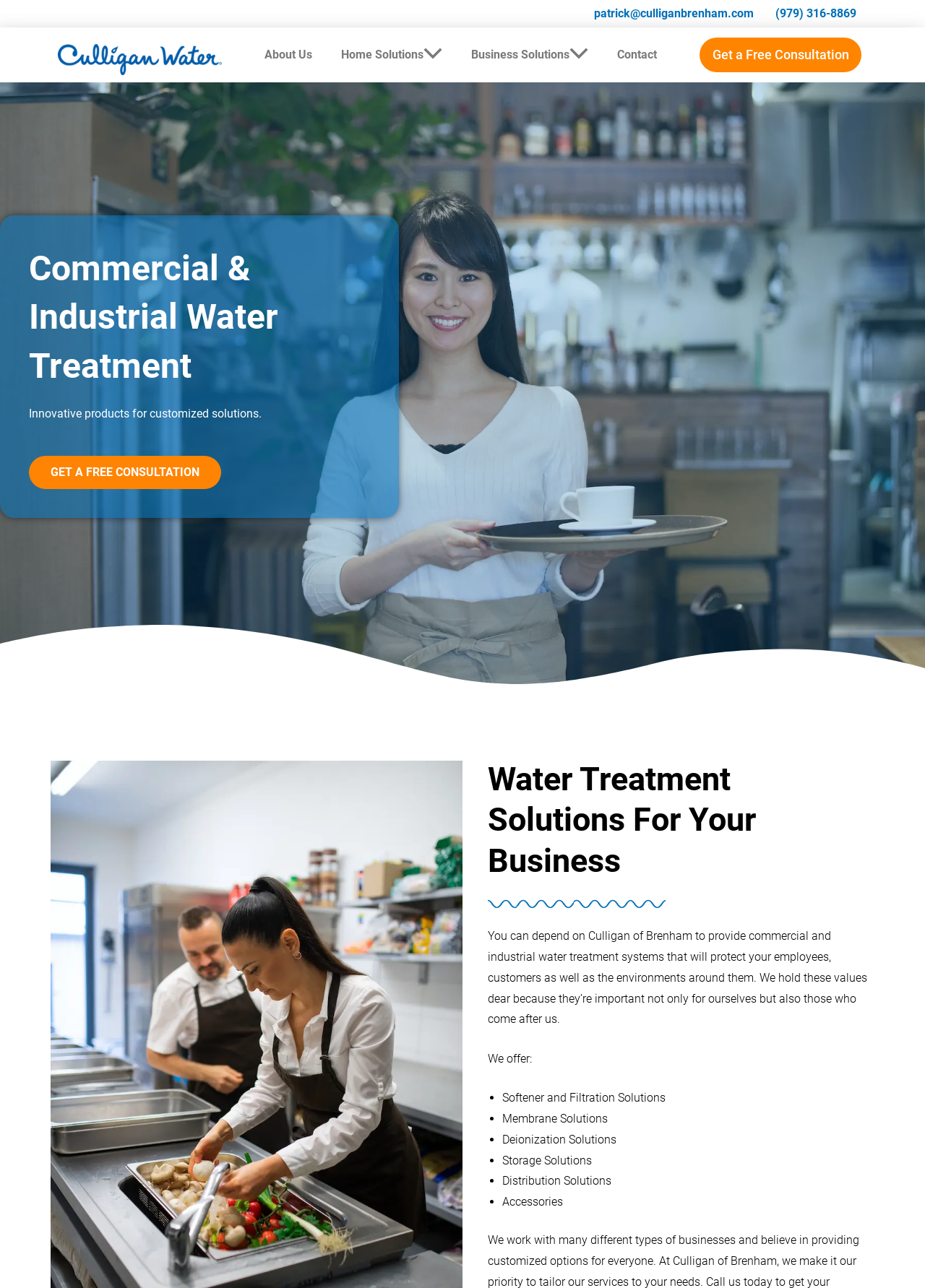Provide a one-word or brief phrase answer to the question:
What types of solutions does Culligan of Brenham offer?

Softener, filtration, membrane, deionization, storage, and distribution solutions